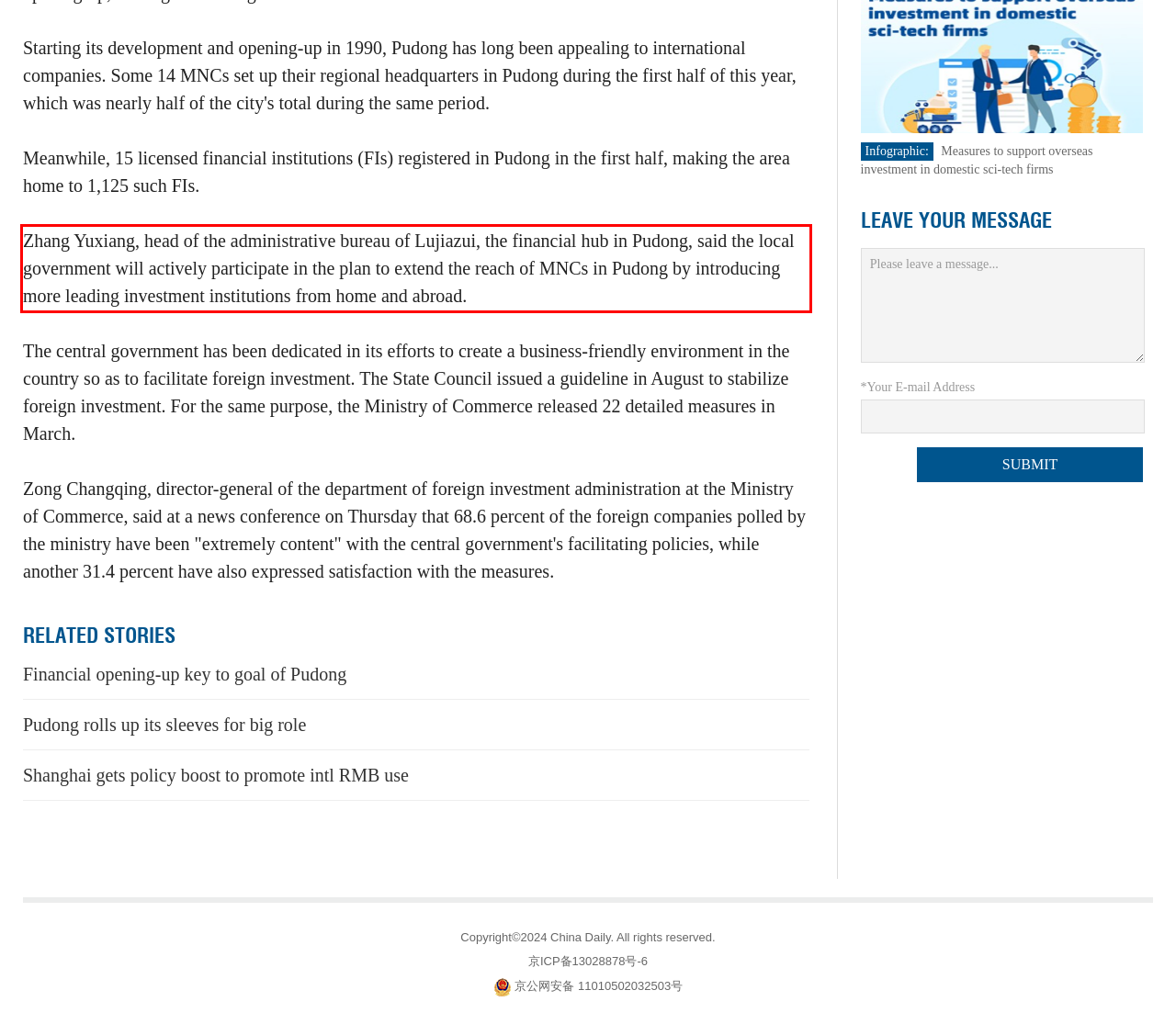Please examine the screenshot of the webpage and read the text present within the red rectangle bounding box.

Zhang Yuxiang, head of the administrative bureau of Lujiazui, the financial hub in Pudong, said the local government will actively participate in the plan to extend the reach of MNCs in Pudong by introducing more leading investment institutions from home and abroad.